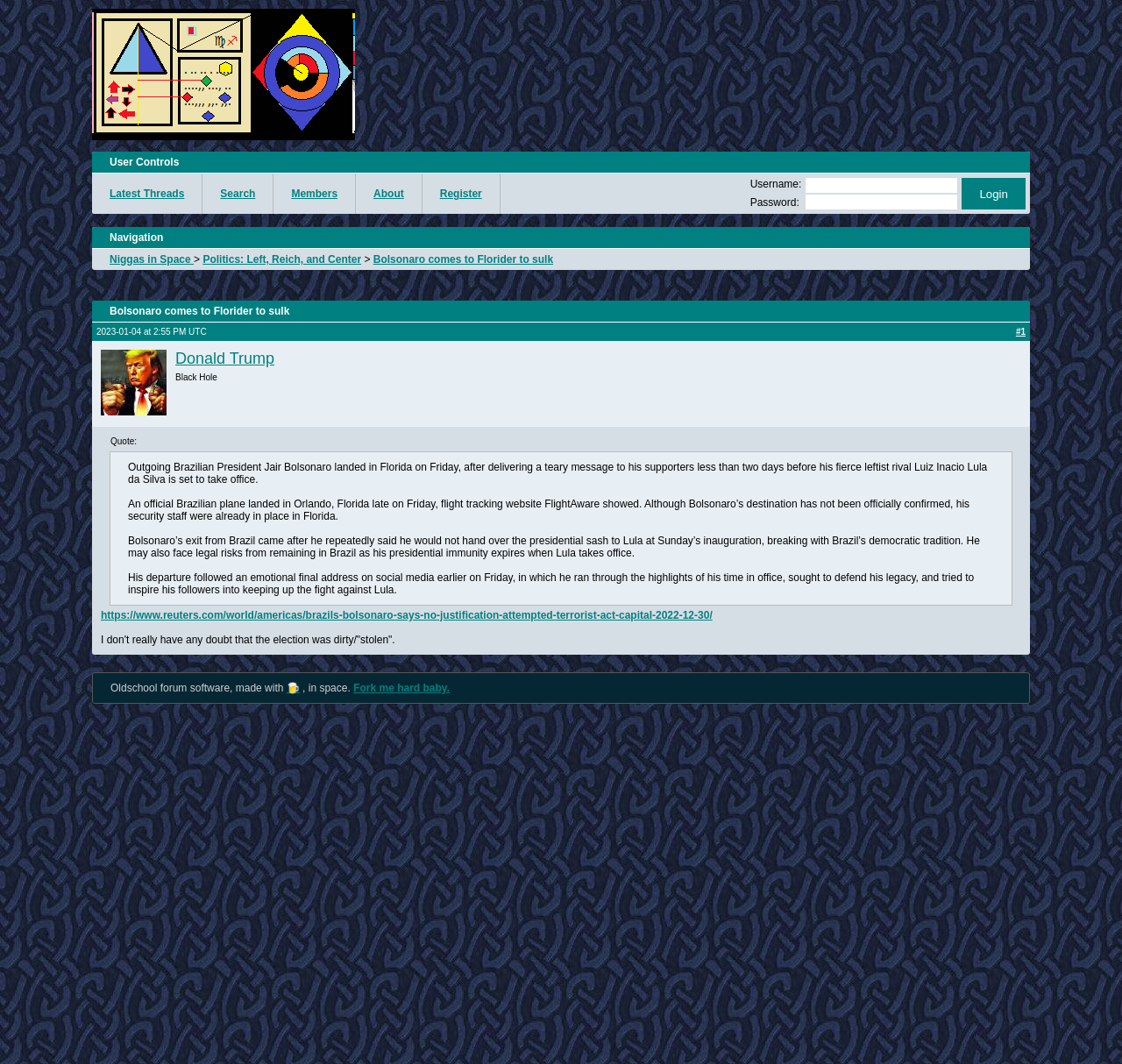Use a single word or phrase to answer the question:
What is the purpose of the 'Search' link?

To search the website